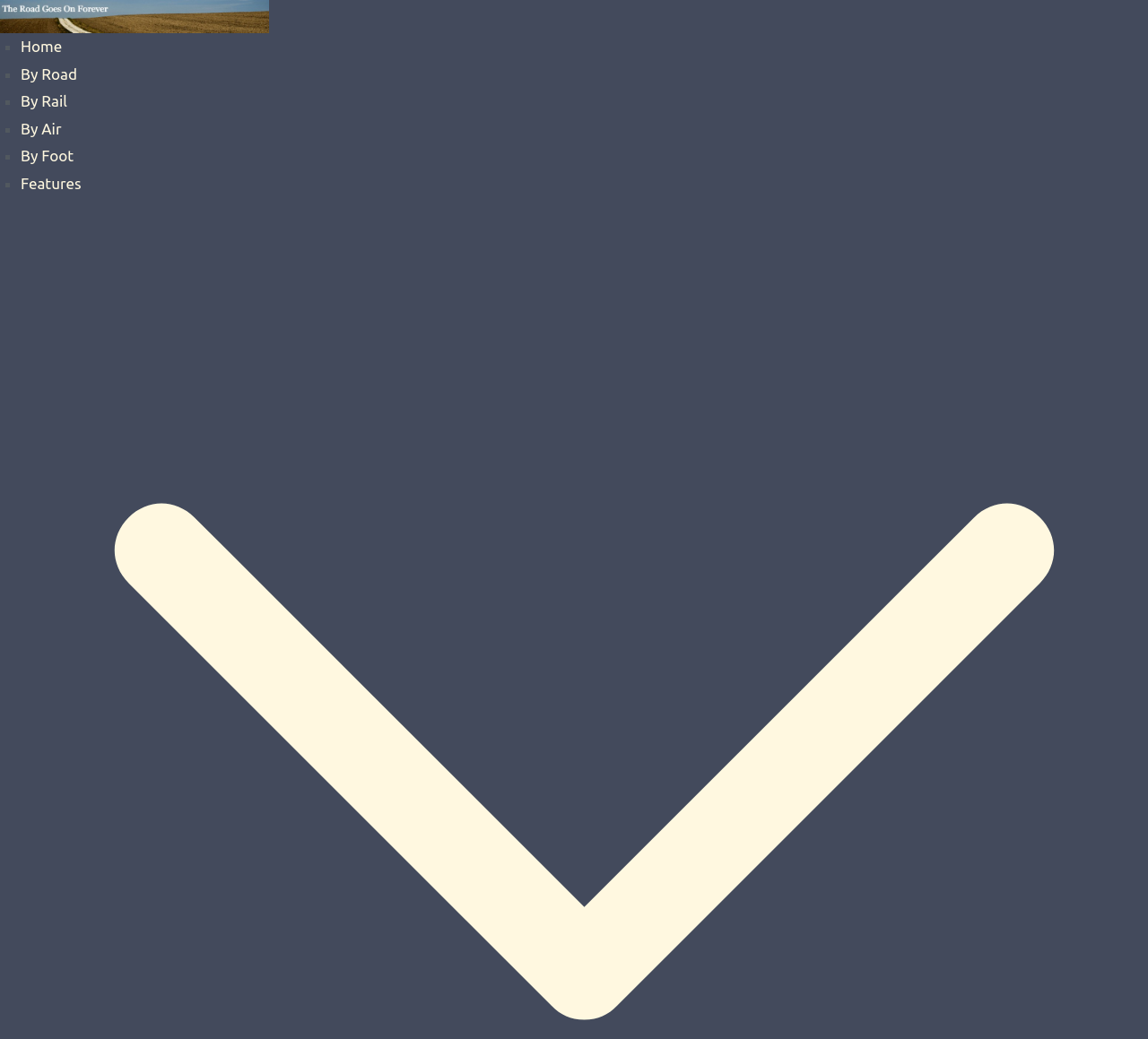Extract the main heading from the webpage content.

What Is Slow TV?